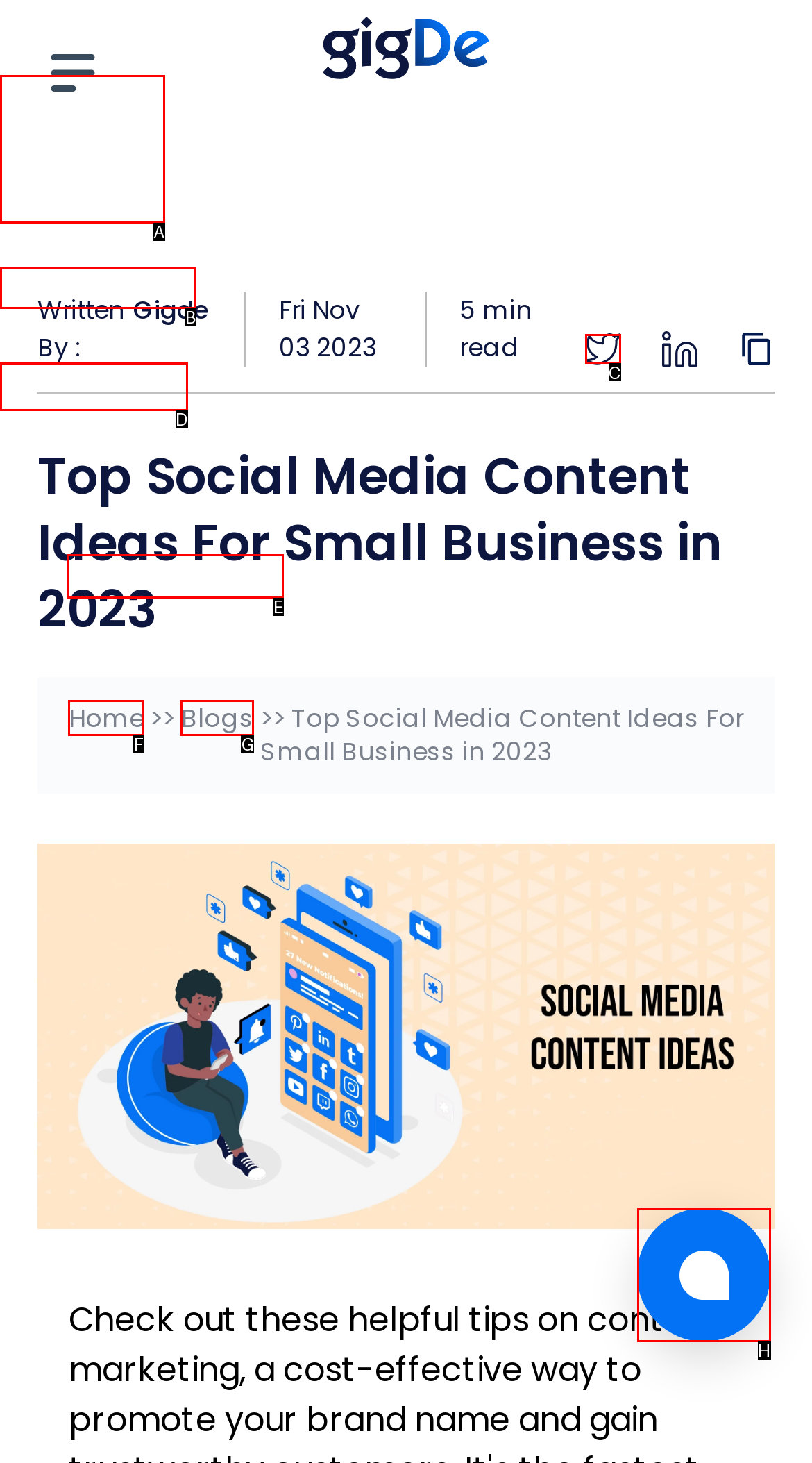From the options provided, determine which HTML element best fits the description: March 20, 2023March 20, 2023. Answer with the correct letter.

None